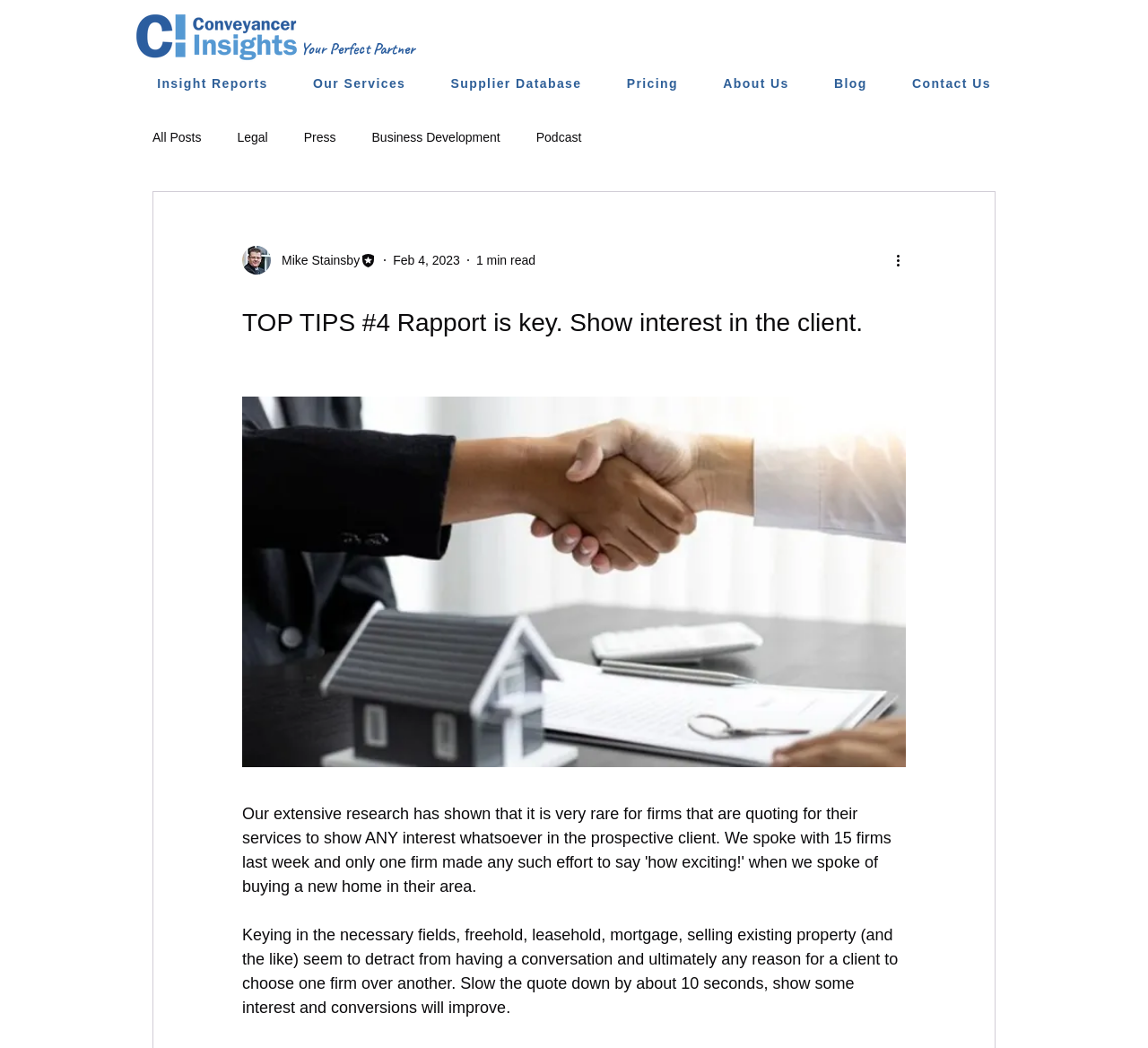Provide the bounding box coordinates of the section that needs to be clicked to accomplish the following instruction: "Learn about Kelp Diving 101."

None